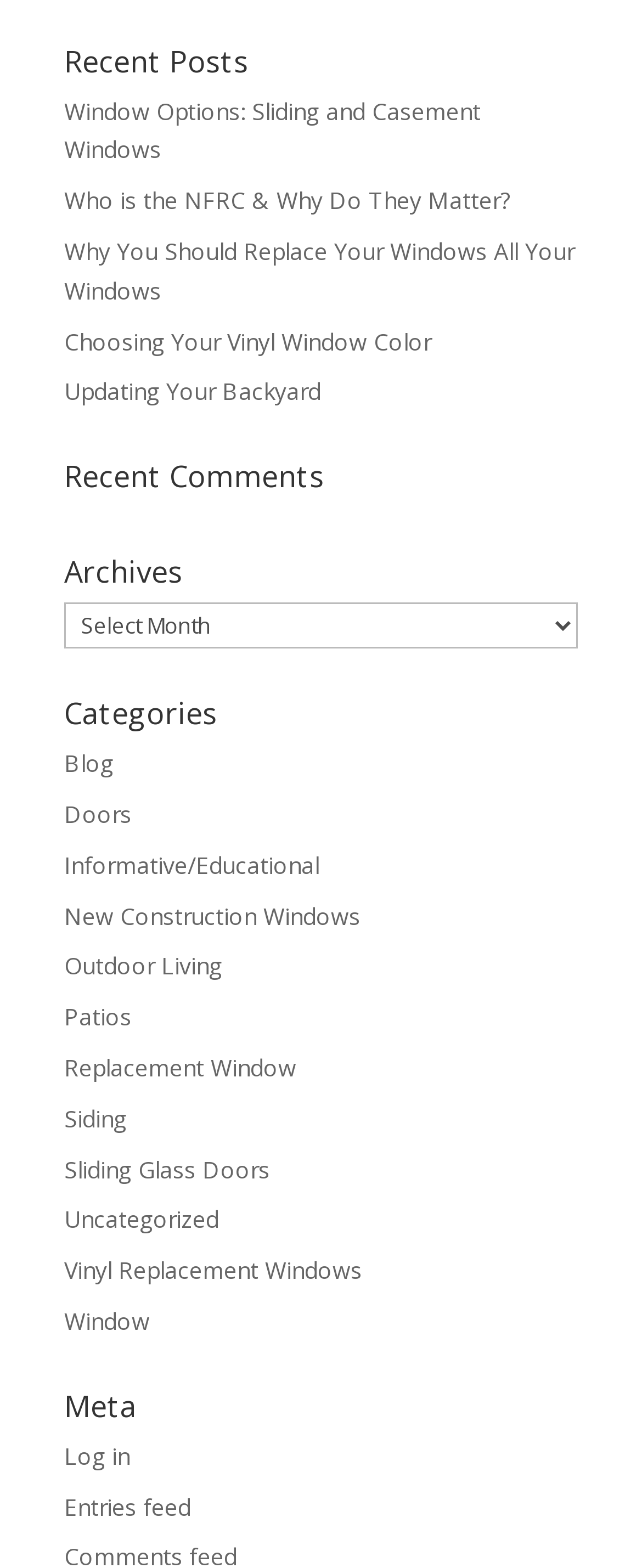Identify the bounding box coordinates of the HTML element based on this description: "Choosing Your Vinyl Window Color".

[0.1, 0.207, 0.672, 0.227]